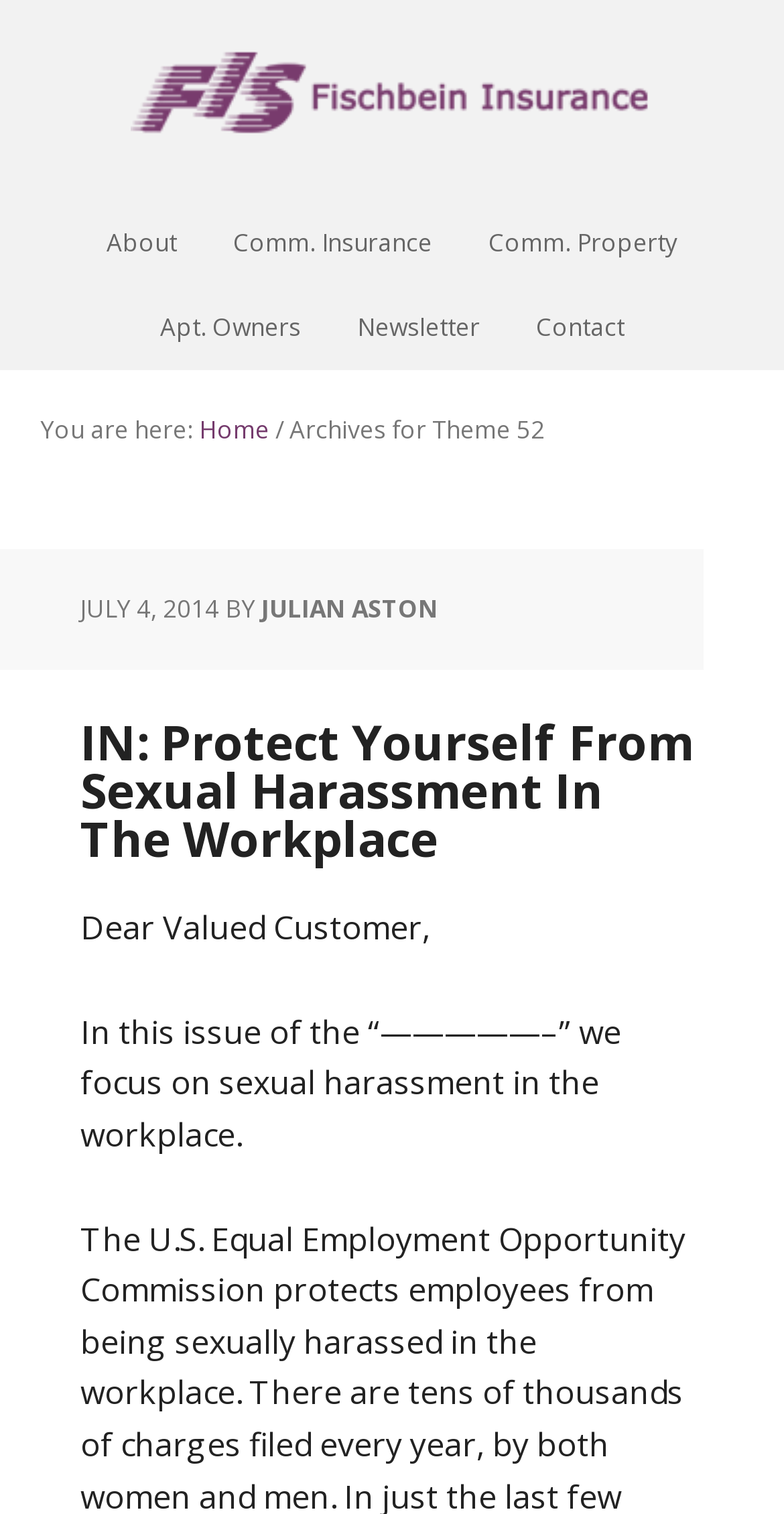Generate a thorough description of the webpage.

The webpage is about Fischbein Insurance, with a heading at the top center of the page. Below the heading, there are six links arranged horizontally, including "About", "Comm. Insurance", "Comm. Property", "Apt. Owners", "Newsletter", and "Contact". 

To the right of the links, there is a breadcrumb navigation section, which includes the text "You are here:" followed by a link to "Home" and a separator. The current page is "Archives for Theme 52". 

Below the navigation section, there is a header section that spans the width of the page. It contains a time stamp "JULY 4, 2014" on the left, followed by the text "BY" and a link to the author "JULIAN ASTON". 

The main content of the page is an article titled "IN: Protect Yourself From Sexual Harassment In The Workplace", which is located below the header section. The article starts with a greeting "Dear Valued Customer," and then discusses the topic of sexual harassment in the workplace.